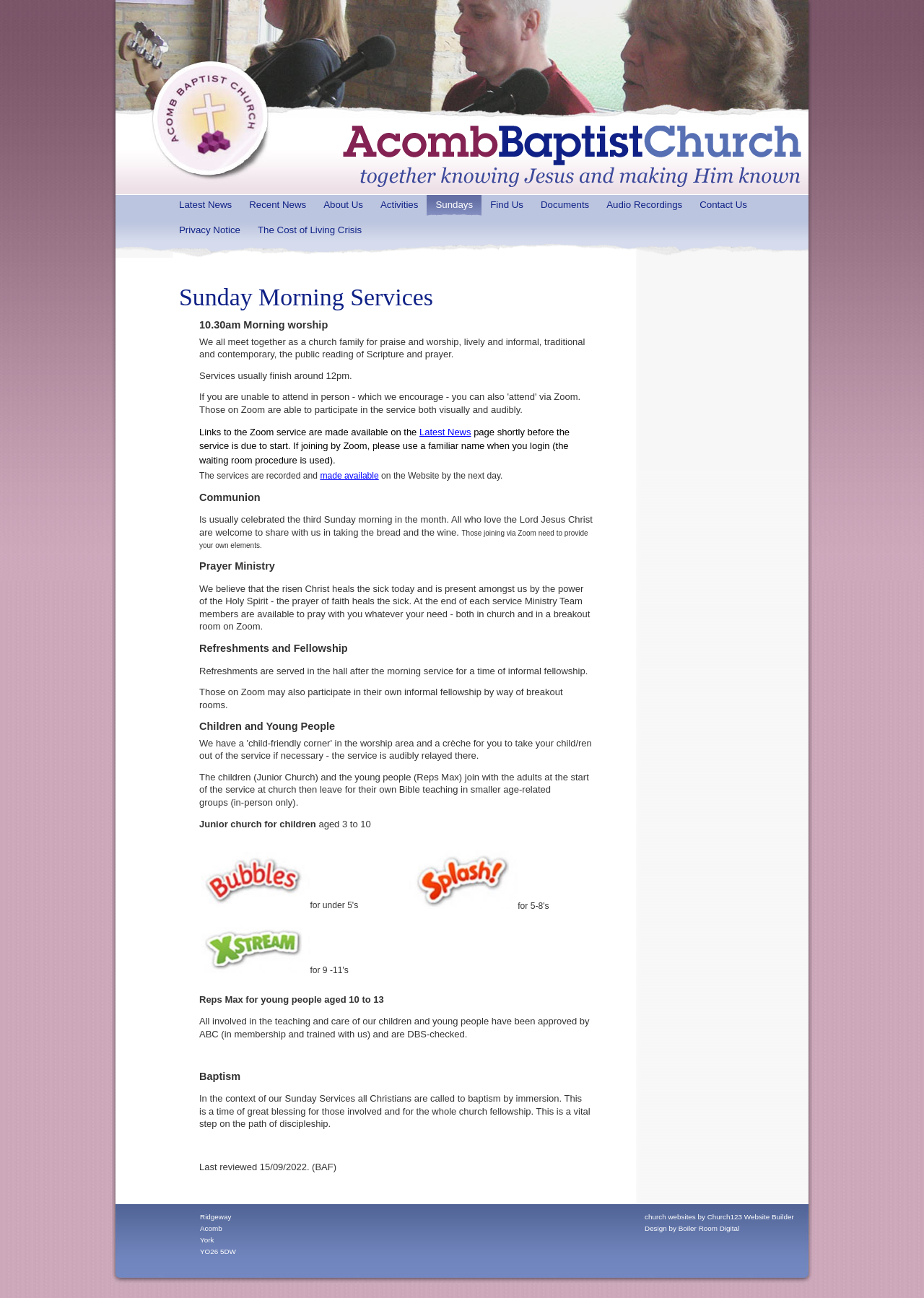Please use the details from the image to answer the following question comprehensively:
What time do Sunday morning services usually finish?

According to the webpage, services usually finish around 12pm, as stated in the paragraph describing the Sunday morning services.